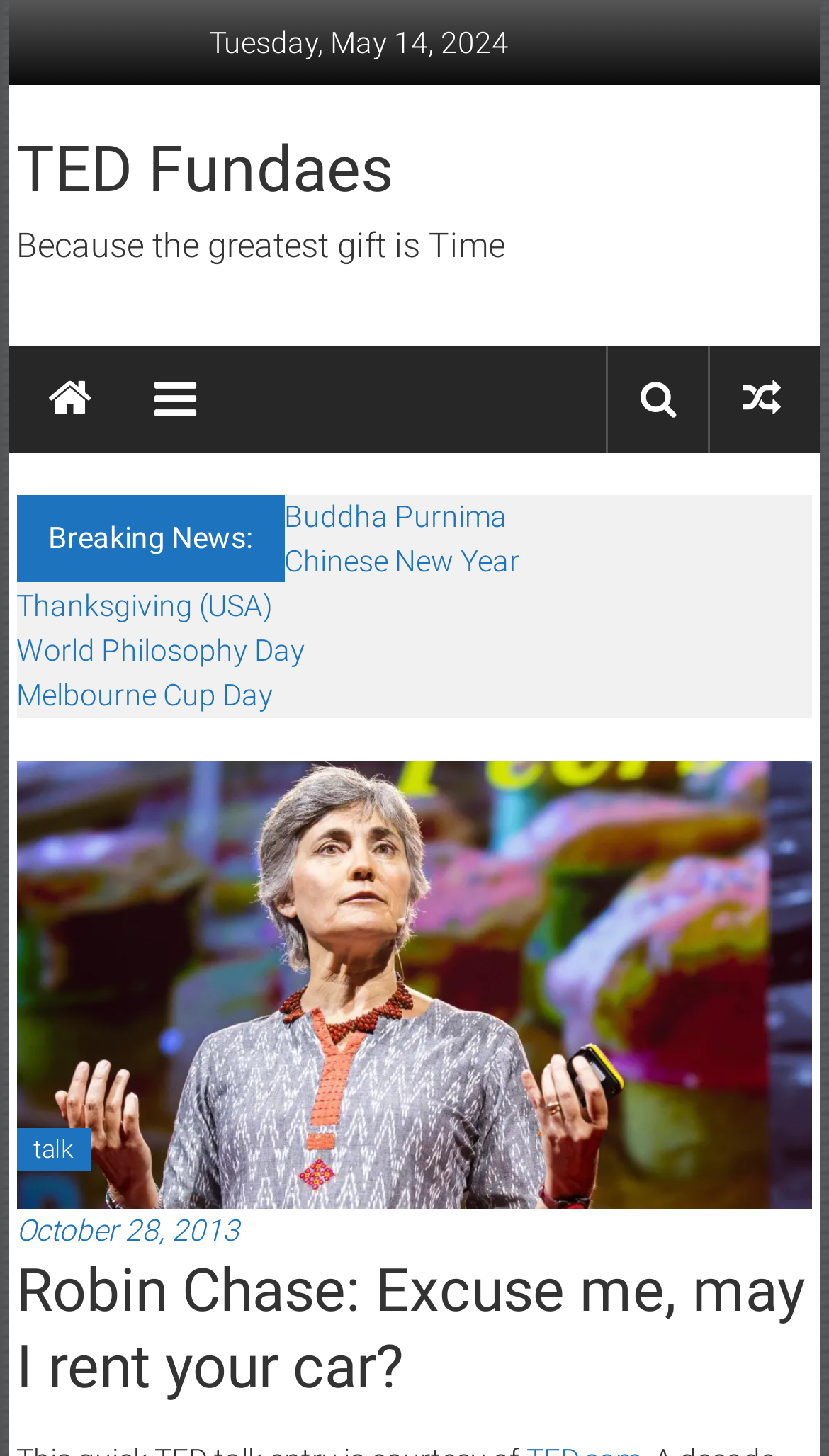Provide the bounding box coordinates for the area that should be clicked to complete the instruction: "check talk".

[0.02, 0.774, 0.11, 0.804]